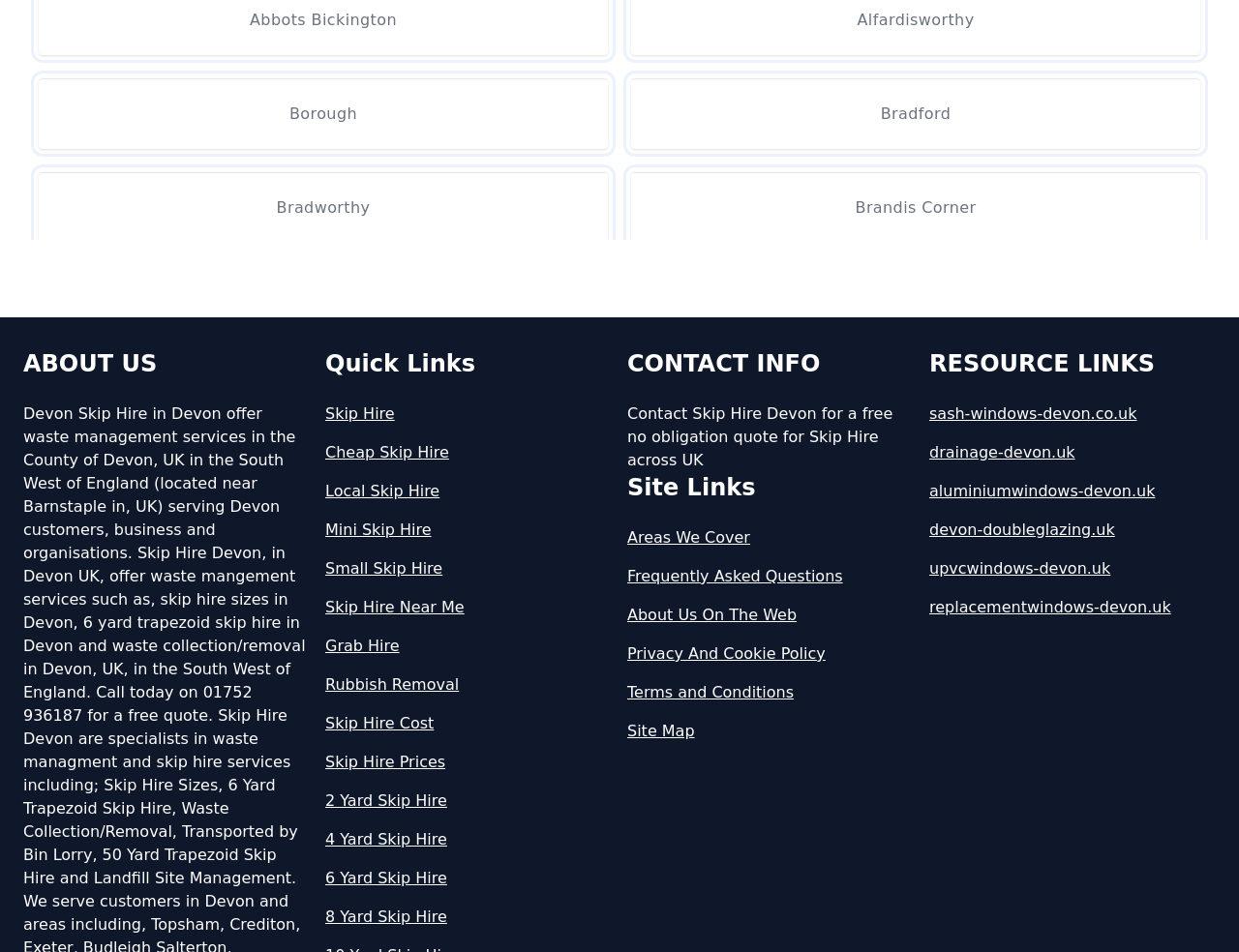Determine the bounding box coordinates of the clickable region to execute the instruction: "View About Us". The coordinates should be four float numbers between 0 and 1, denoted as [left, top, right, bottom].

[0.019, 0.366, 0.25, 0.398]